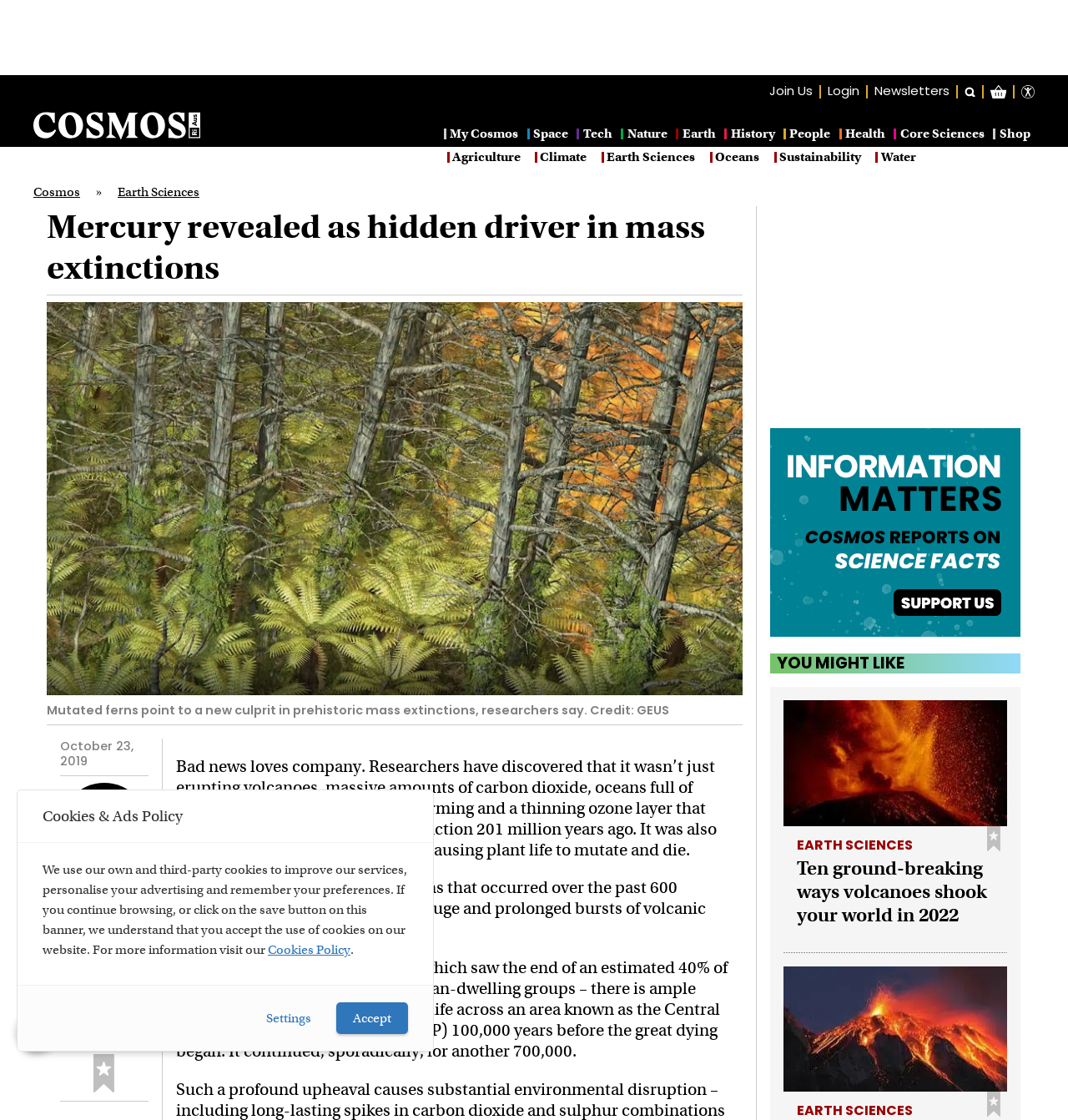Please indicate the bounding box coordinates of the element's region to be clicked to achieve the instruction: "Explore the 'Earth Sciences' category". Provide the coordinates as four float numbers between 0 and 1, i.e., [left, top, right, bottom].

[0.517, 0.136, 0.604, 0.145]